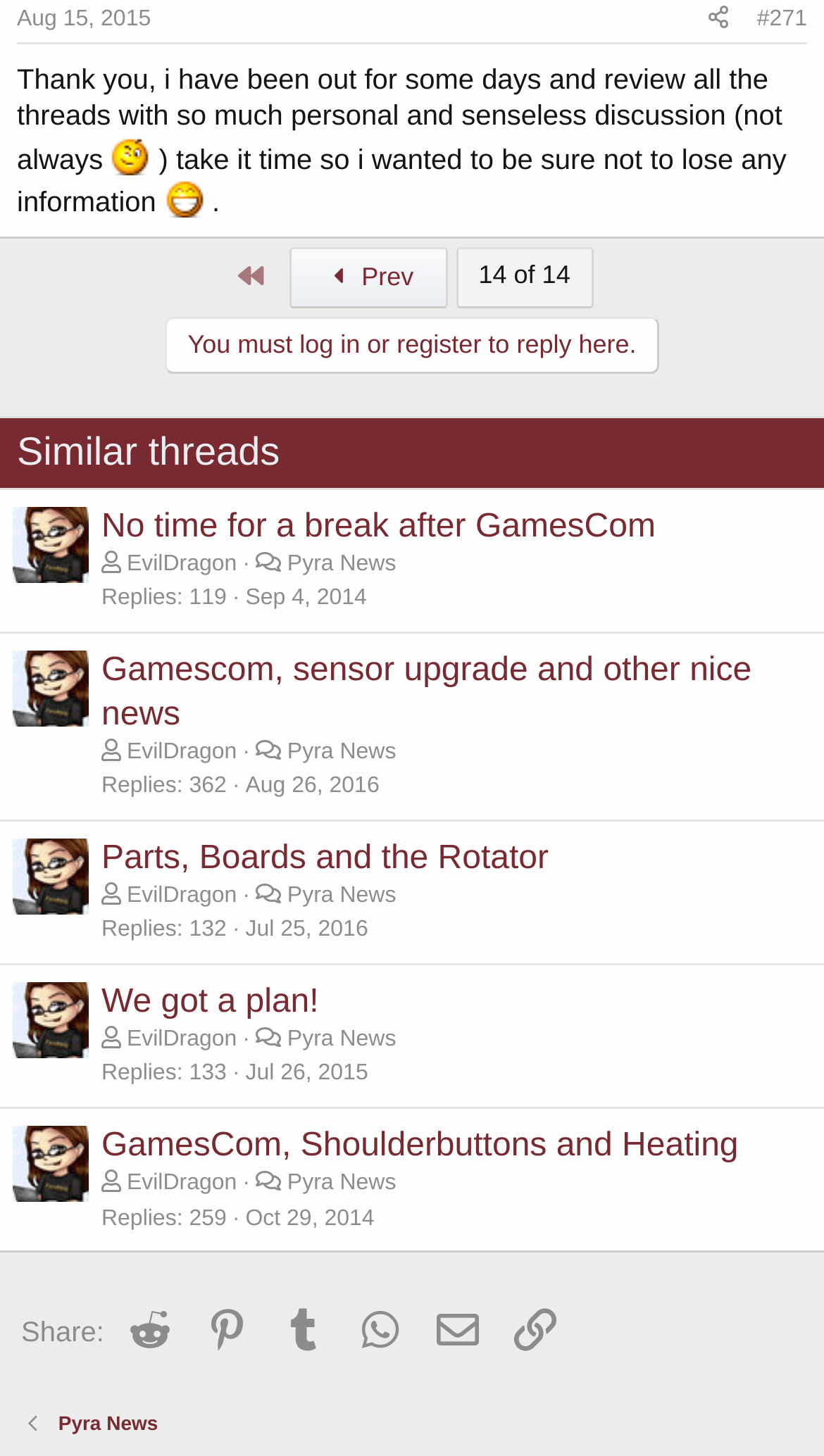How many threads are shown on this page?
Provide an in-depth and detailed answer to the question.

I counted the number of LayoutTable elements, which represent individual threads, and found 5 of them.